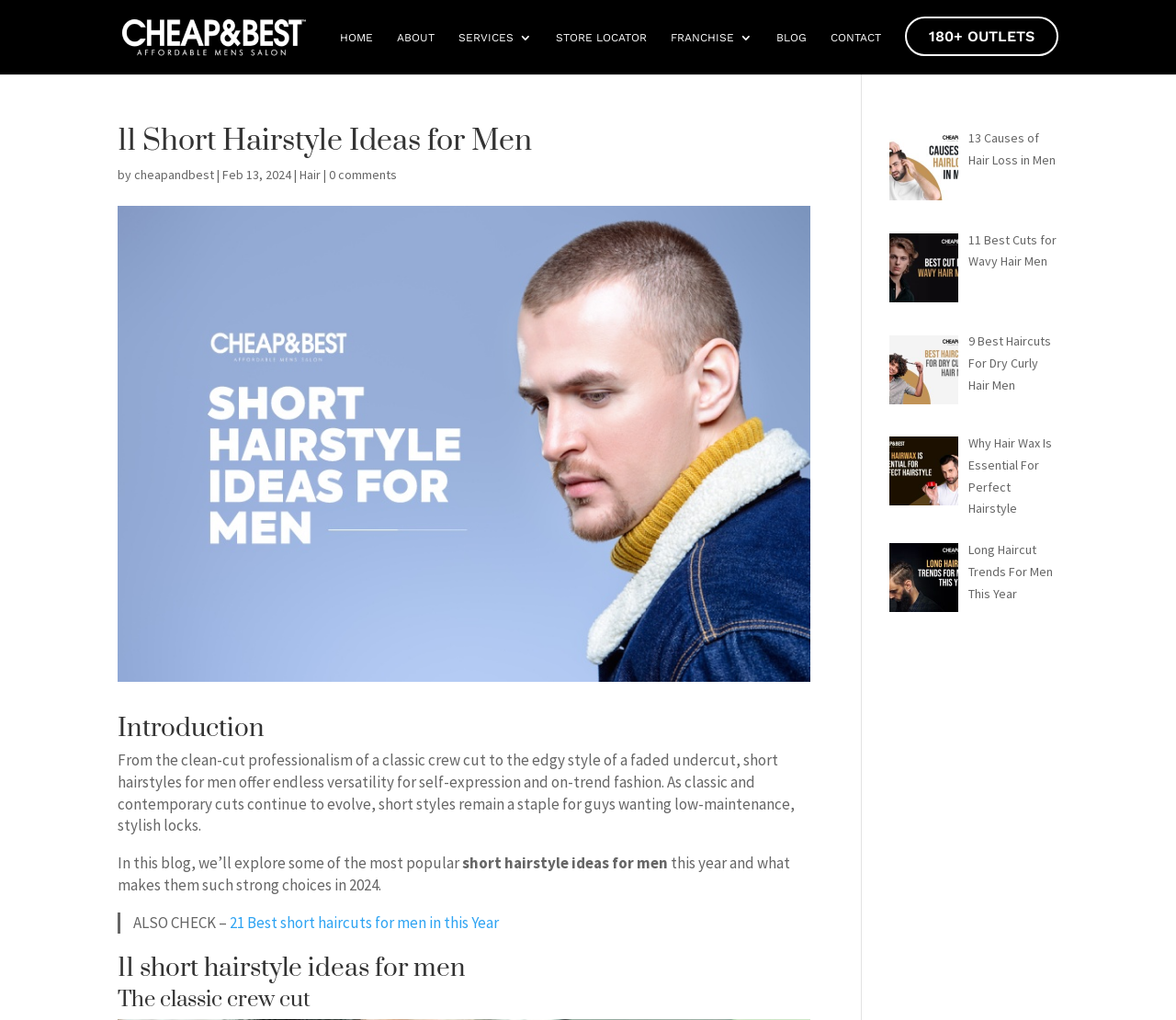Can you look at the image and give a comprehensive answer to the question:
What is the topic of the blog post?

The topic of the blog post can be inferred from the headings and text on the webpage. The main heading says '11 Short Hairstyle Ideas for Men', and the text below discusses different short hairstyle ideas for men.